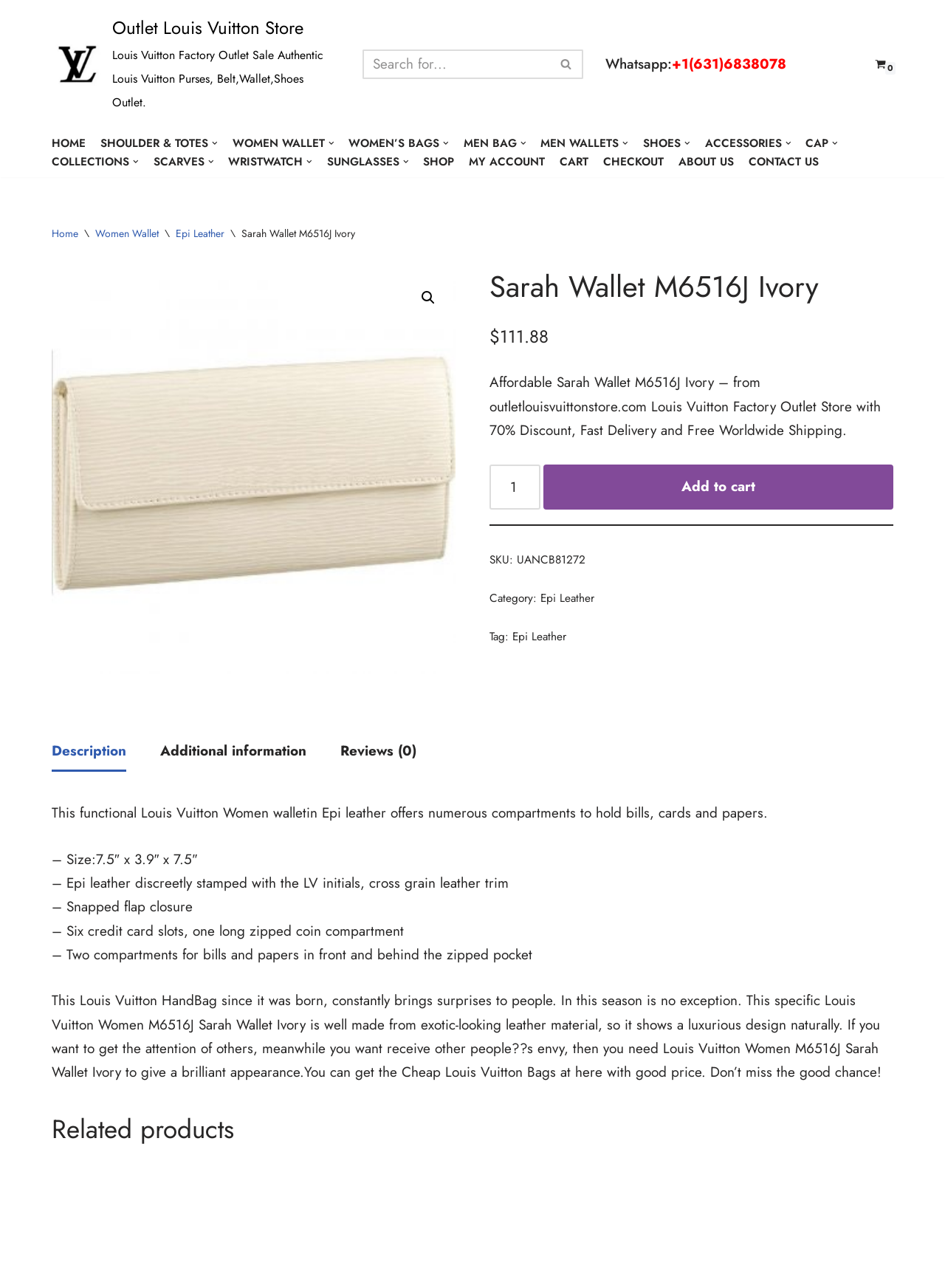Predict the bounding box coordinates of the UI element that matches this description: "Add to cart". The coordinates should be in the format [left, top, right, bottom] with each value between 0 and 1.

[0.575, 0.361, 0.945, 0.395]